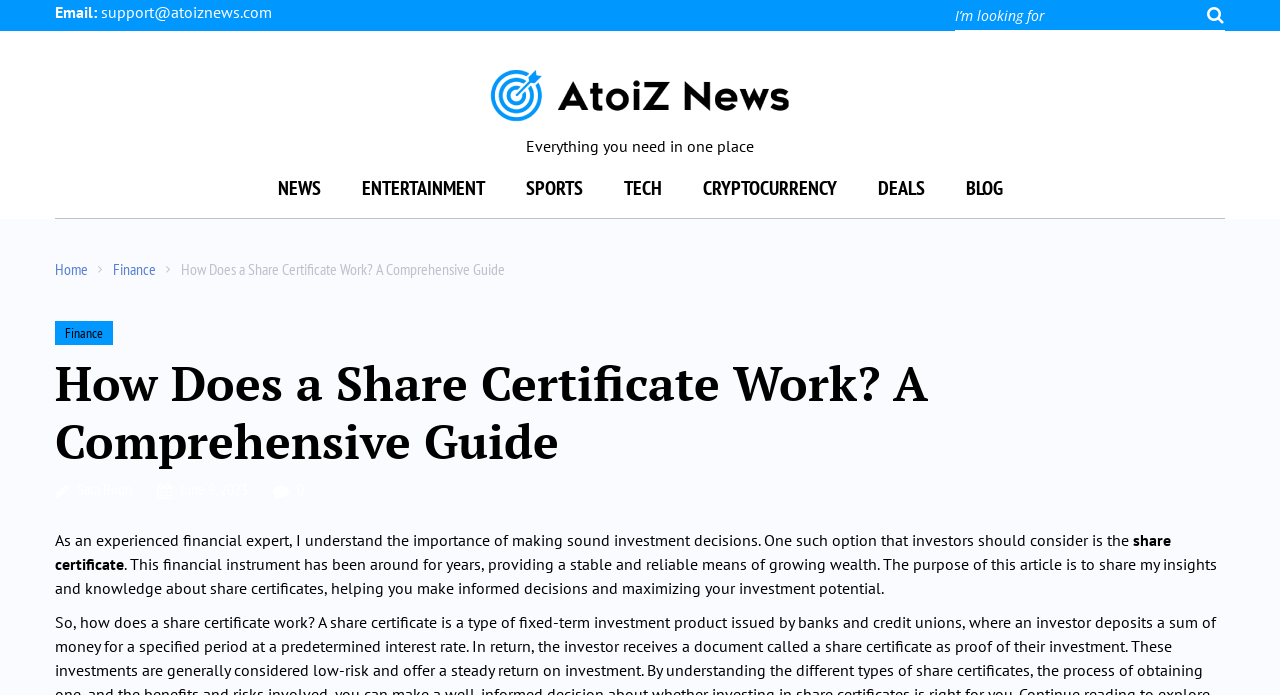Please provide the bounding box coordinates for the element that needs to be clicked to perform the instruction: "Read more about residential painting". The coordinates must consist of four float numbers between 0 and 1, formatted as [left, top, right, bottom].

None